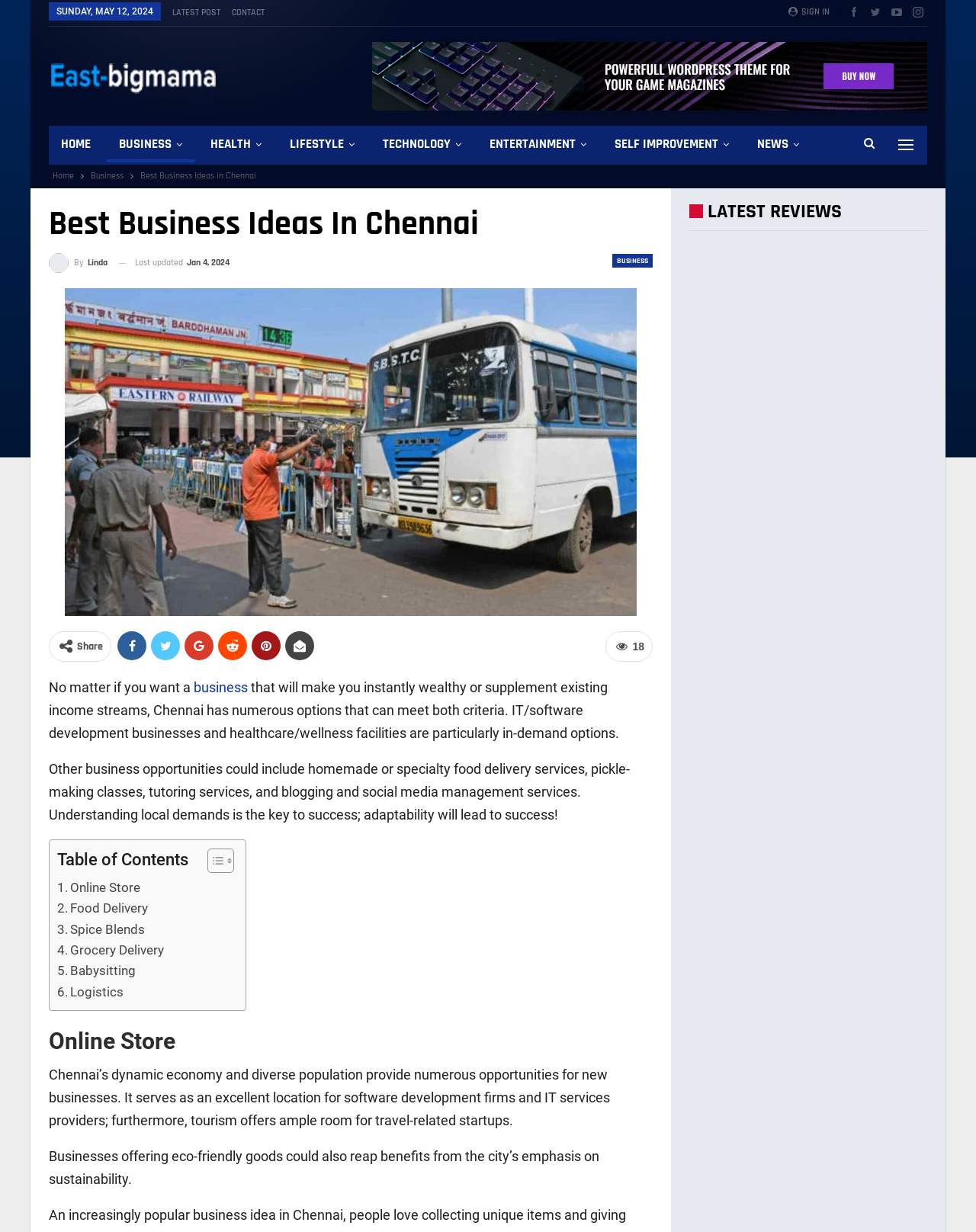Specify the bounding box coordinates of the area to click in order to execute this command: 'Click on the 'CONTACT' link'. The coordinates should consist of four float numbers ranging from 0 to 1, and should be formatted as [left, top, right, bottom].

[0.238, 0.006, 0.271, 0.015]